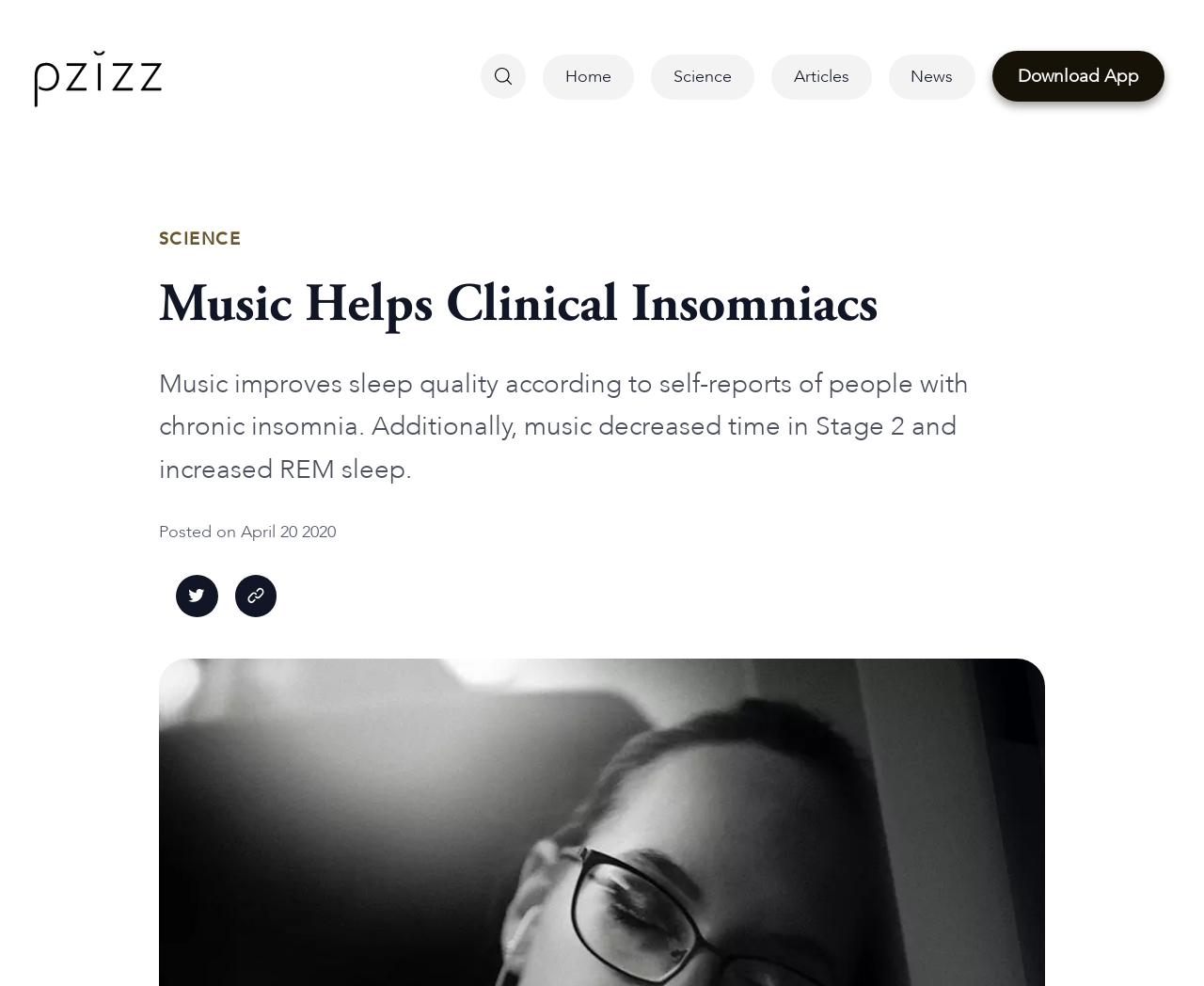Please identify the bounding box coordinates of the element I should click to complete this instruction: 'go to homepage'. The coordinates should be given as four float numbers between 0 and 1, like this: [left, top, right, bottom].

[0.028, 0.037, 0.135, 0.108]